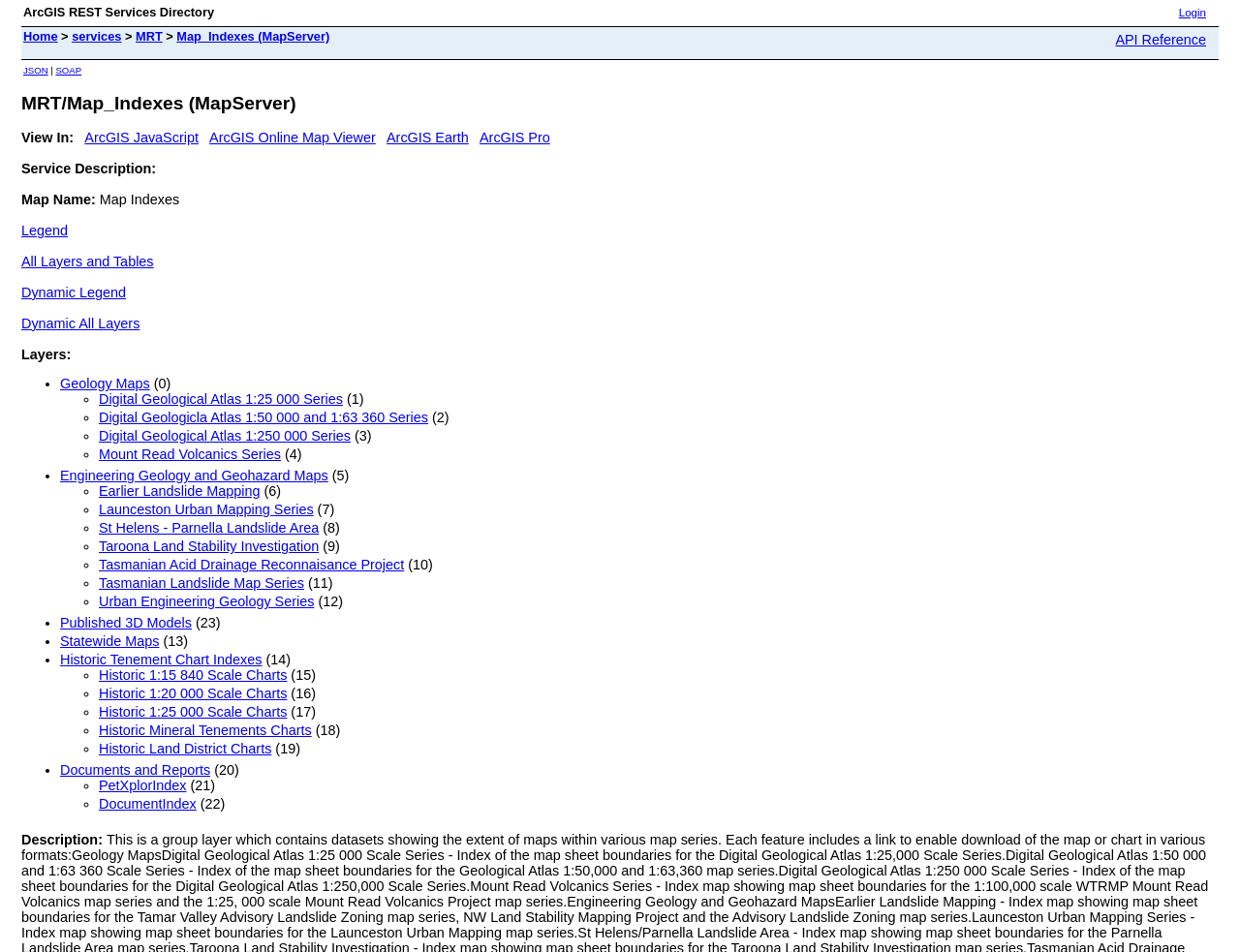Locate the bounding box coordinates of the element that needs to be clicked to carry out the instruction: "View the legend". The coordinates should be given as four float numbers ranging from 0 to 1, i.e., [left, top, right, bottom].

[0.017, 0.234, 0.055, 0.25]